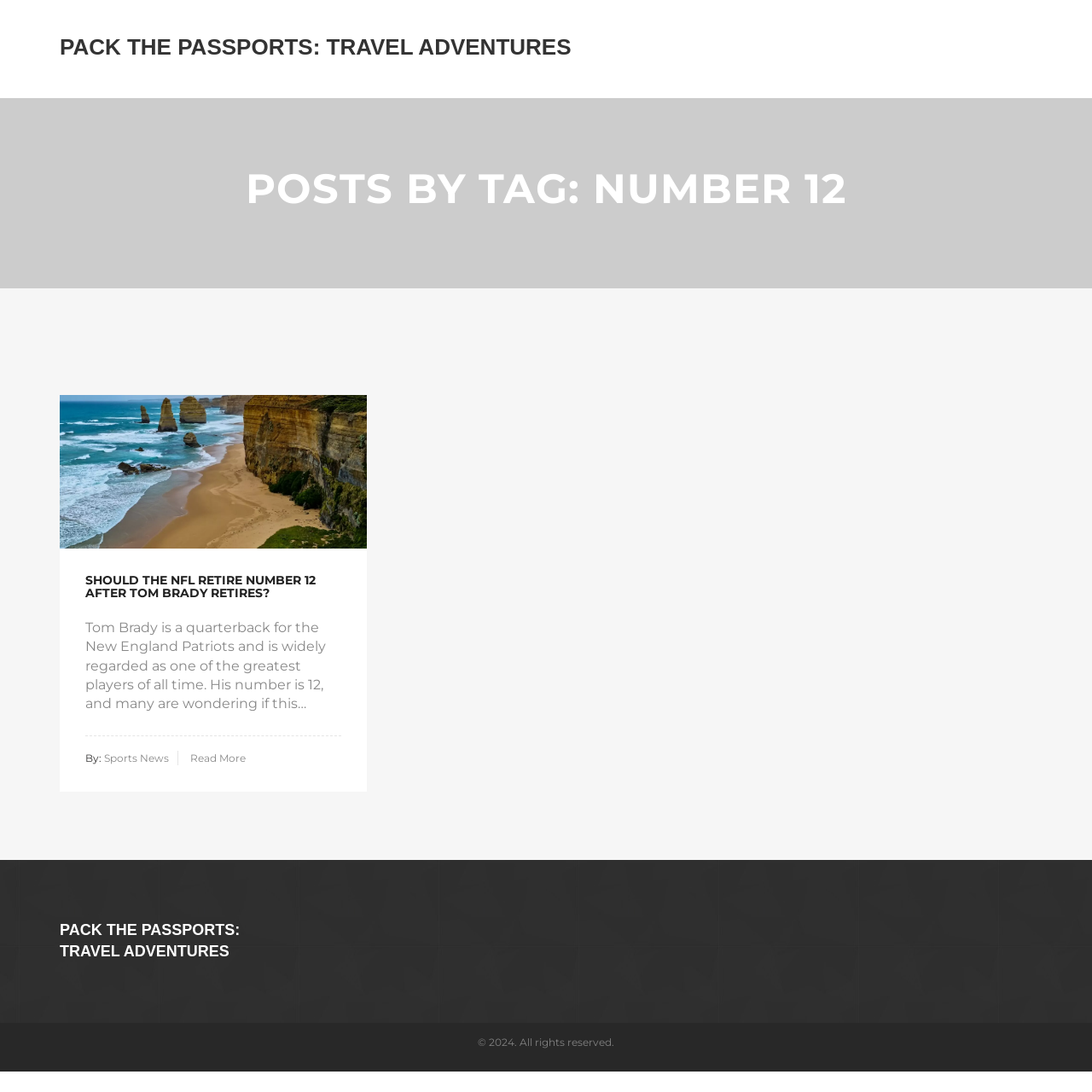Respond to the question below with a single word or phrase:
How many links are there in the footer section?

2